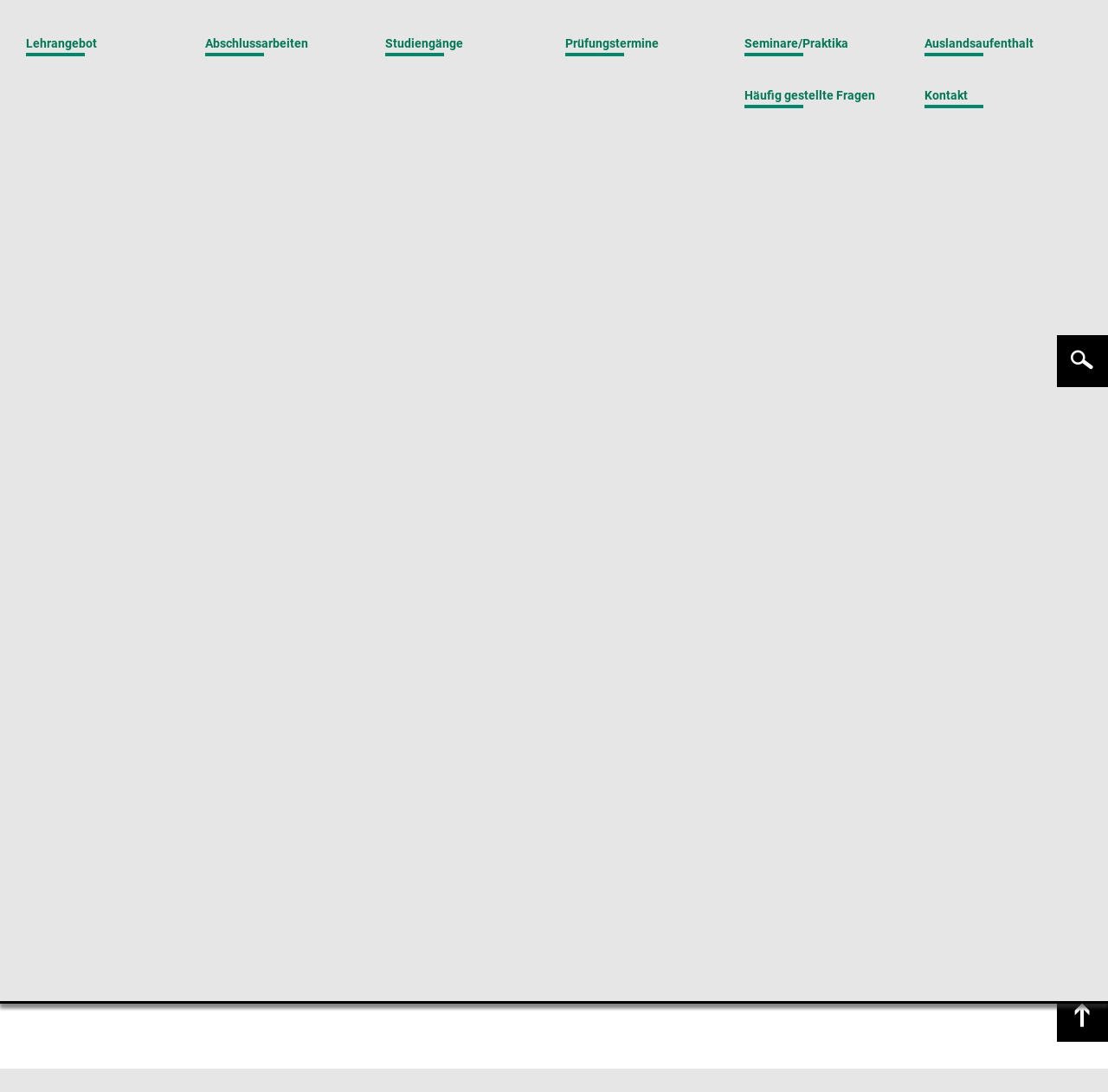Indicate the bounding box coordinates of the element that needs to be clicked to satisfy the following instruction: "search for something". The coordinates should be four float numbers between 0 and 1, i.e., [left, top, right, bottom].

[0.962, 0.021, 0.99, 0.039]